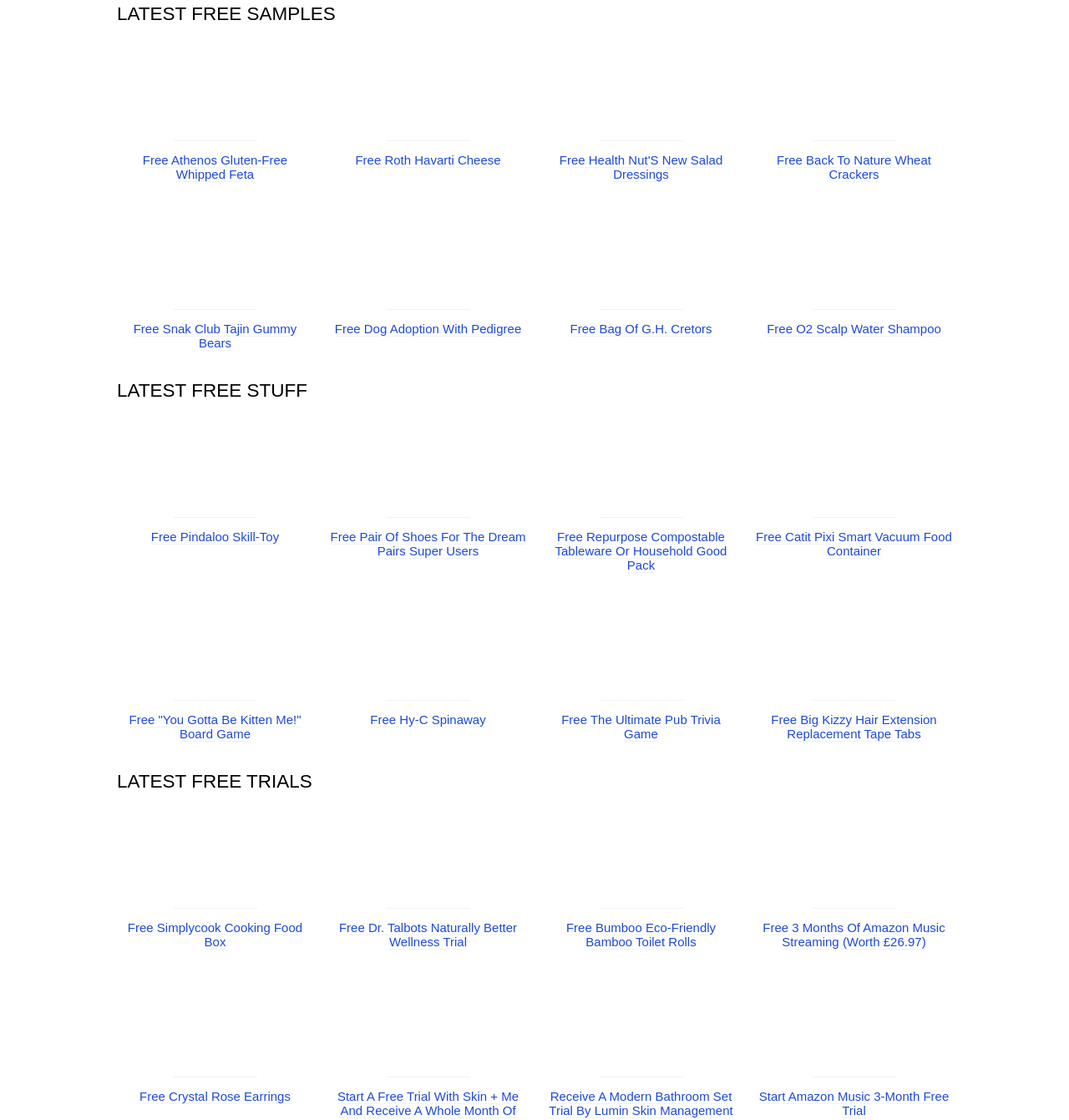Give a concise answer using only one word or phrase for this question:
What is the title of the third section?

LATEST FREE TRIALS